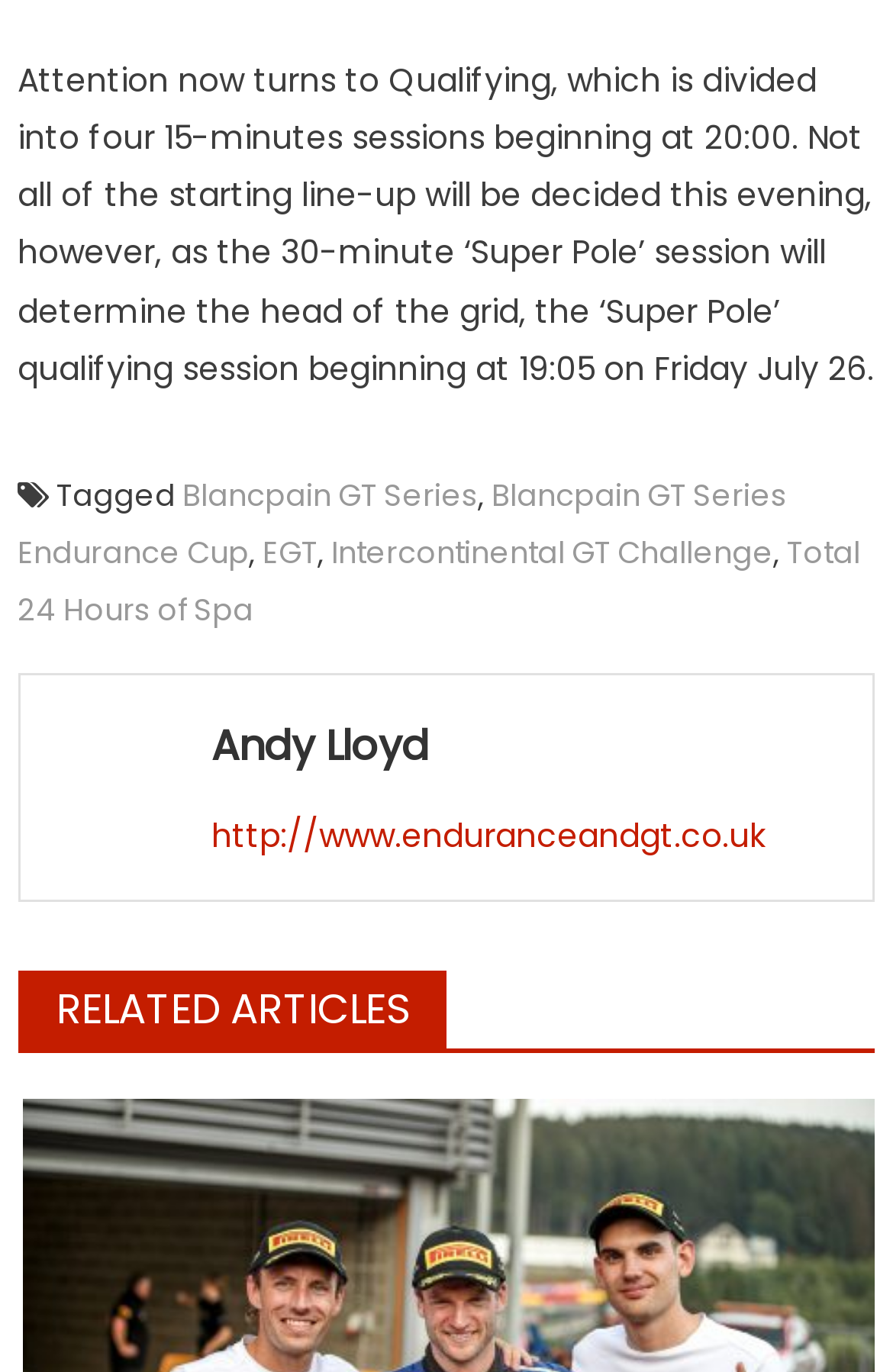Ascertain the bounding box coordinates for the UI element detailed here: "http://www.enduranceandgt.co.uk". The coordinates should be provided as [left, top, right, bottom] with each value being a float between 0 and 1.

[0.237, 0.592, 0.857, 0.625]